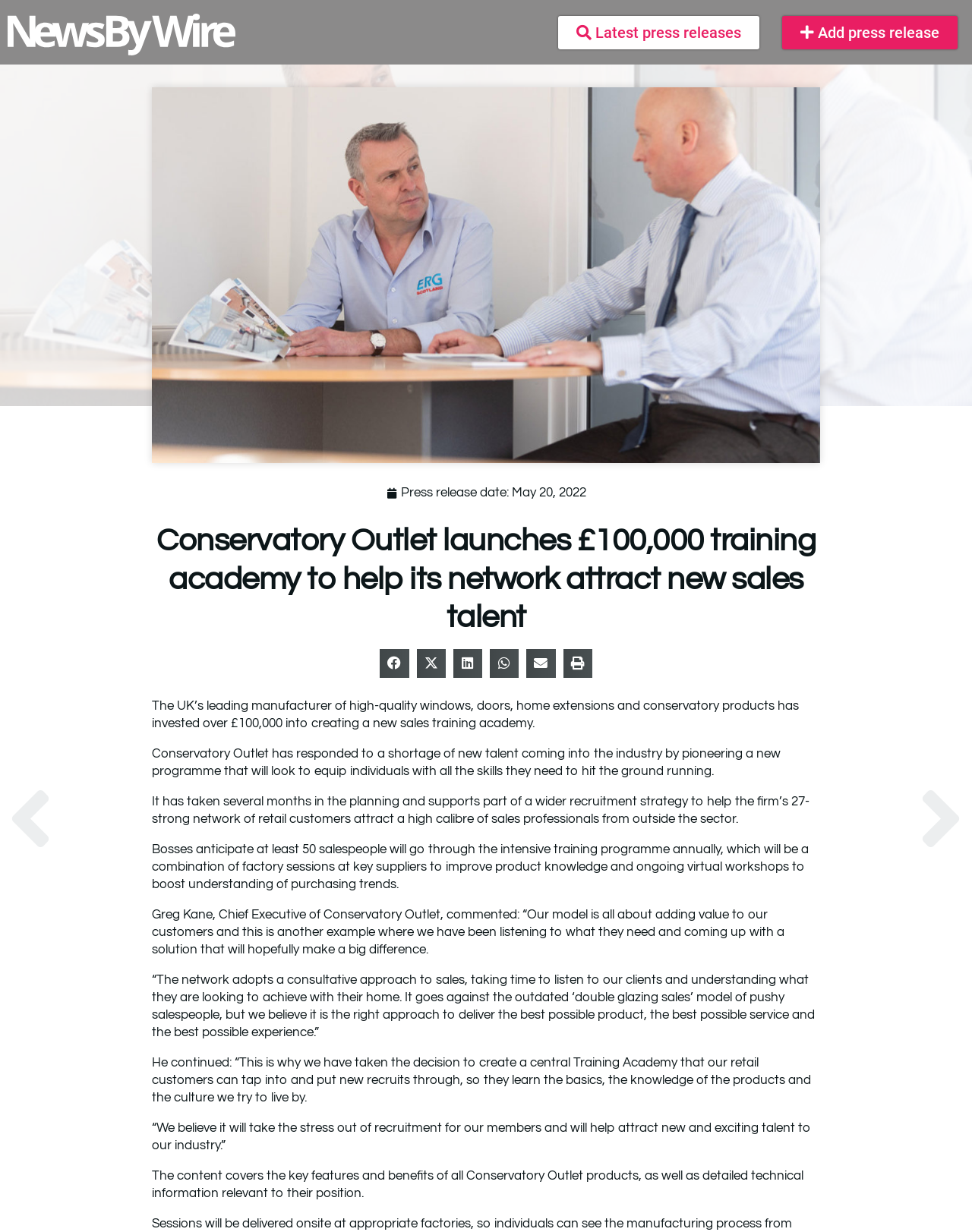Please determine the bounding box coordinates of the clickable area required to carry out the following instruction: "Share on linkedin". The coordinates must be four float numbers between 0 and 1, represented as [left, top, right, bottom].

[0.466, 0.527, 0.496, 0.55]